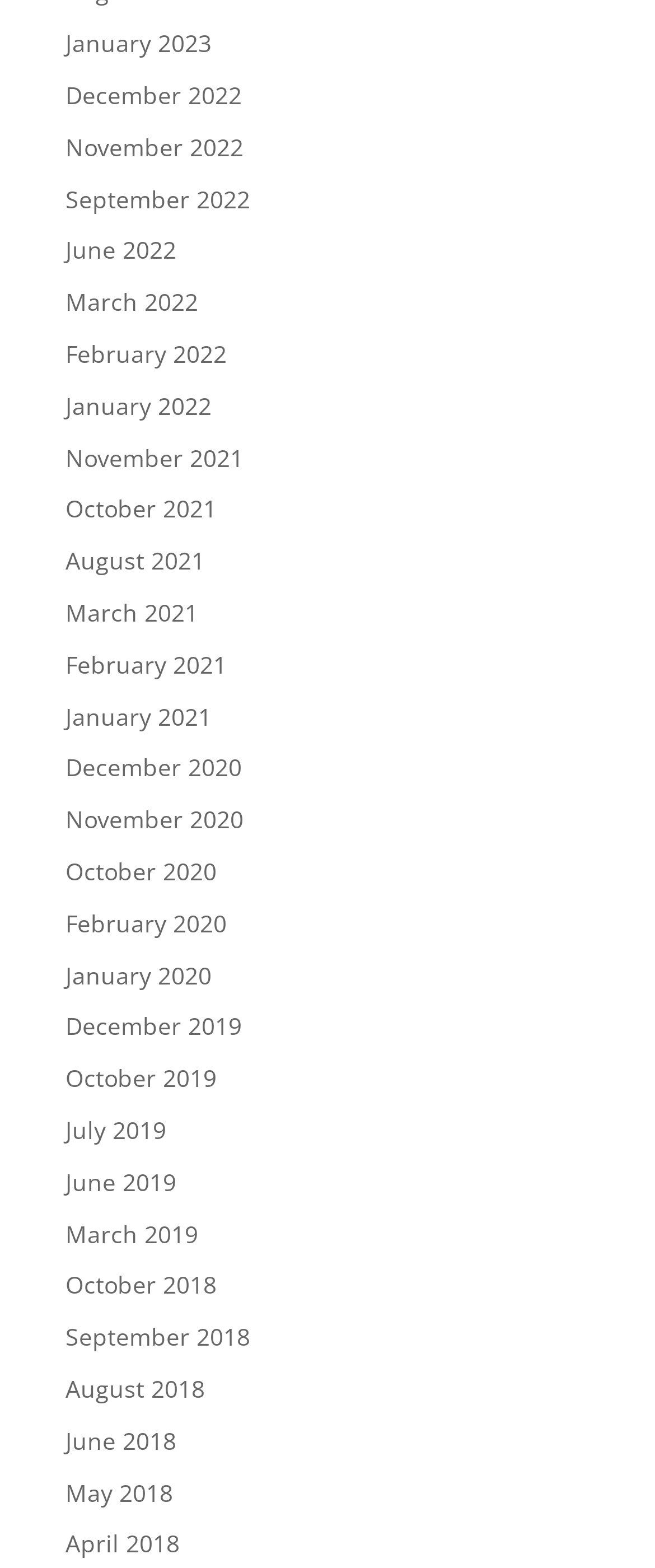Locate the bounding box coordinates of the clickable region necessary to complete the following instruction: "check June 2018". Provide the coordinates in the format of four float numbers between 0 and 1, i.e., [left, top, right, bottom].

[0.1, 0.908, 0.269, 0.929]